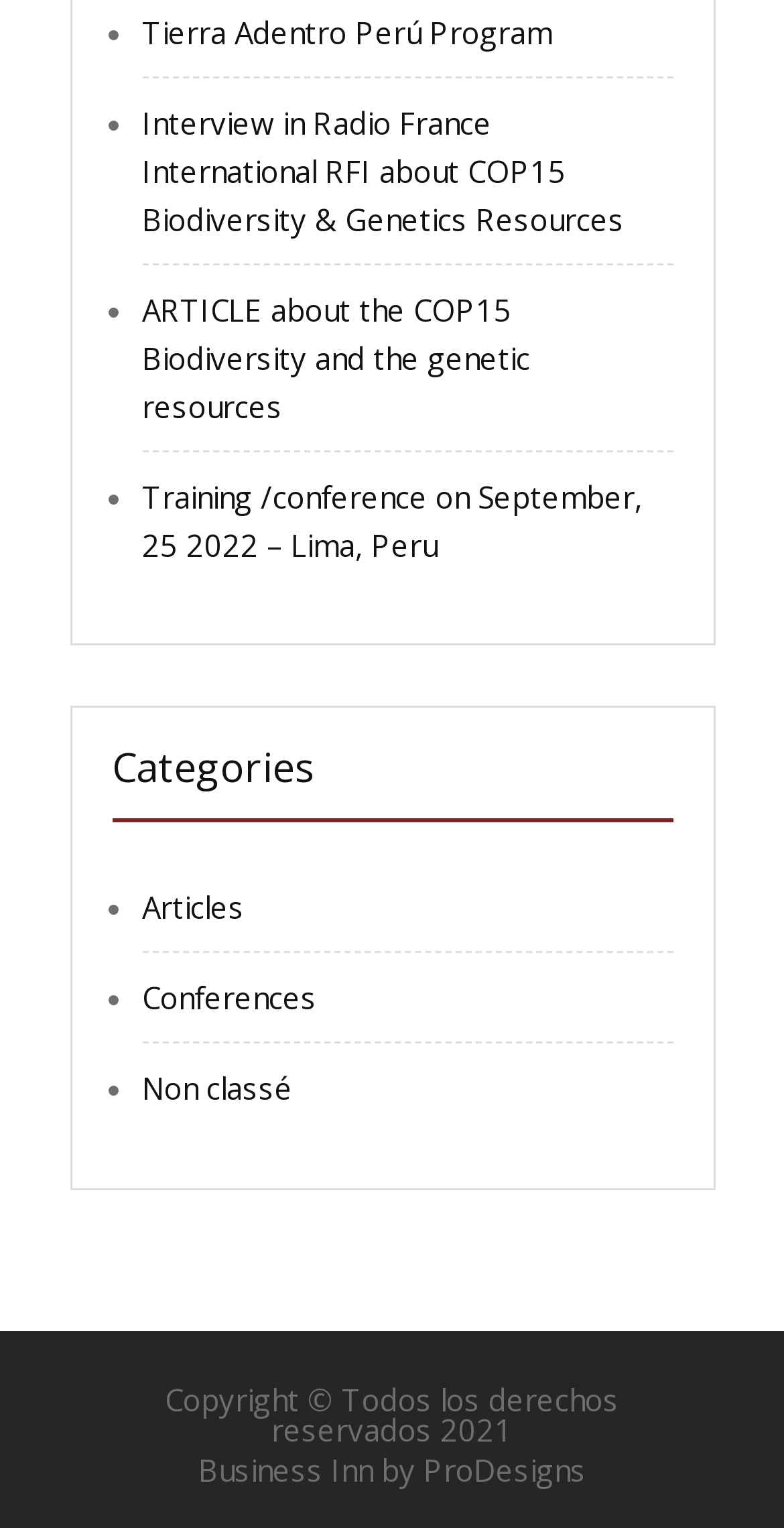Using the element description Tierra Adentro Perú Program, predict the bounding box coordinates for the UI element. Provide the coordinates in (top-left x, top-left y, bottom-right x, bottom-right y) format with values ranging from 0 to 1.

[0.181, 0.007, 0.704, 0.034]